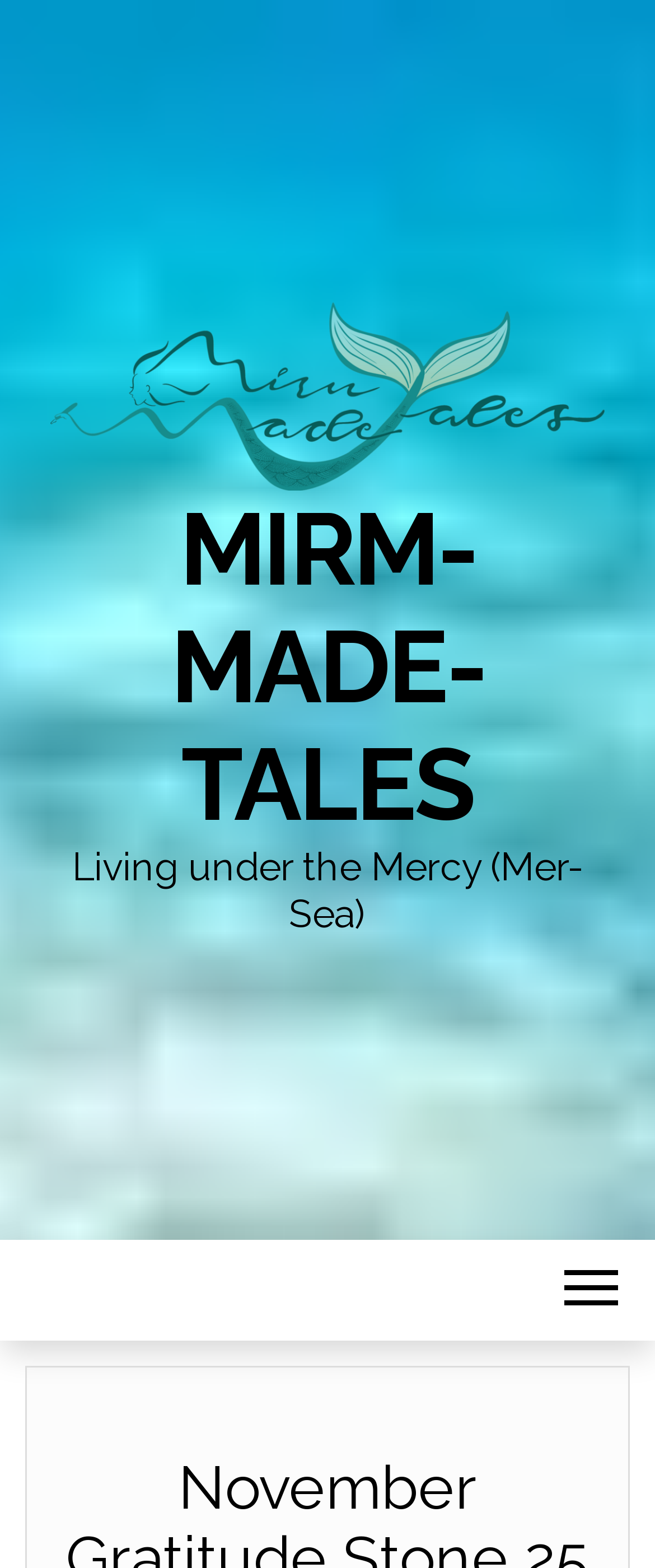Refer to the element description alt="Mirm-Made-Tales" and identify the corresponding bounding box in the screenshot. Format the coordinates as (top-left x, top-left y, bottom-right x, bottom-right y) with values in the range of 0 to 1.

[0.077, 0.242, 0.923, 0.261]